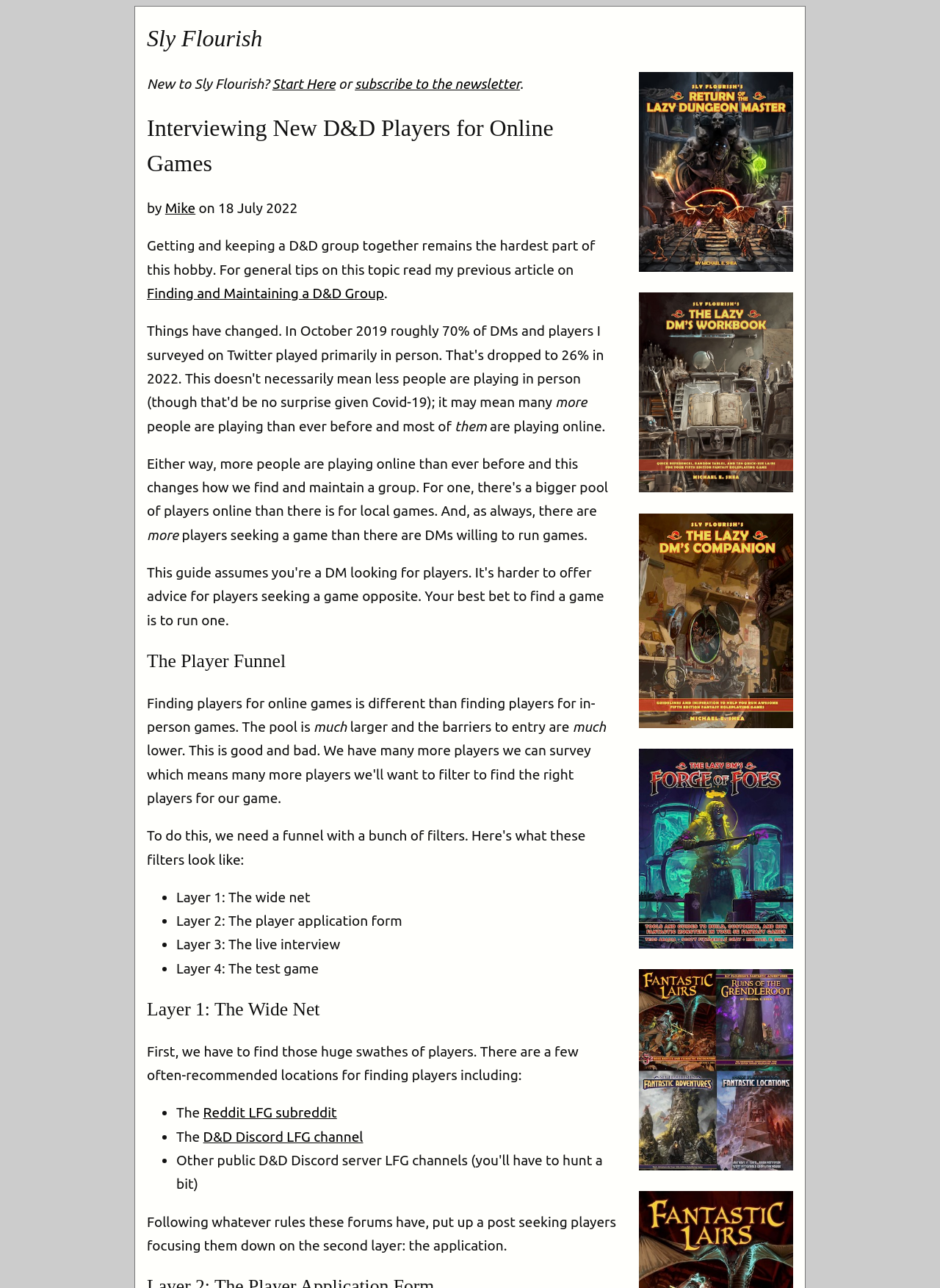What is the purpose of the player application form?
Using the information from the image, answer the question thoroughly.

According to the text, the player application form is the second layer in the process of finding players, and its purpose is to focus players down, as mentioned in the sentence 'Following whatever rules these forums have, put up a post seeking players focusing them down on the second layer: the application'.